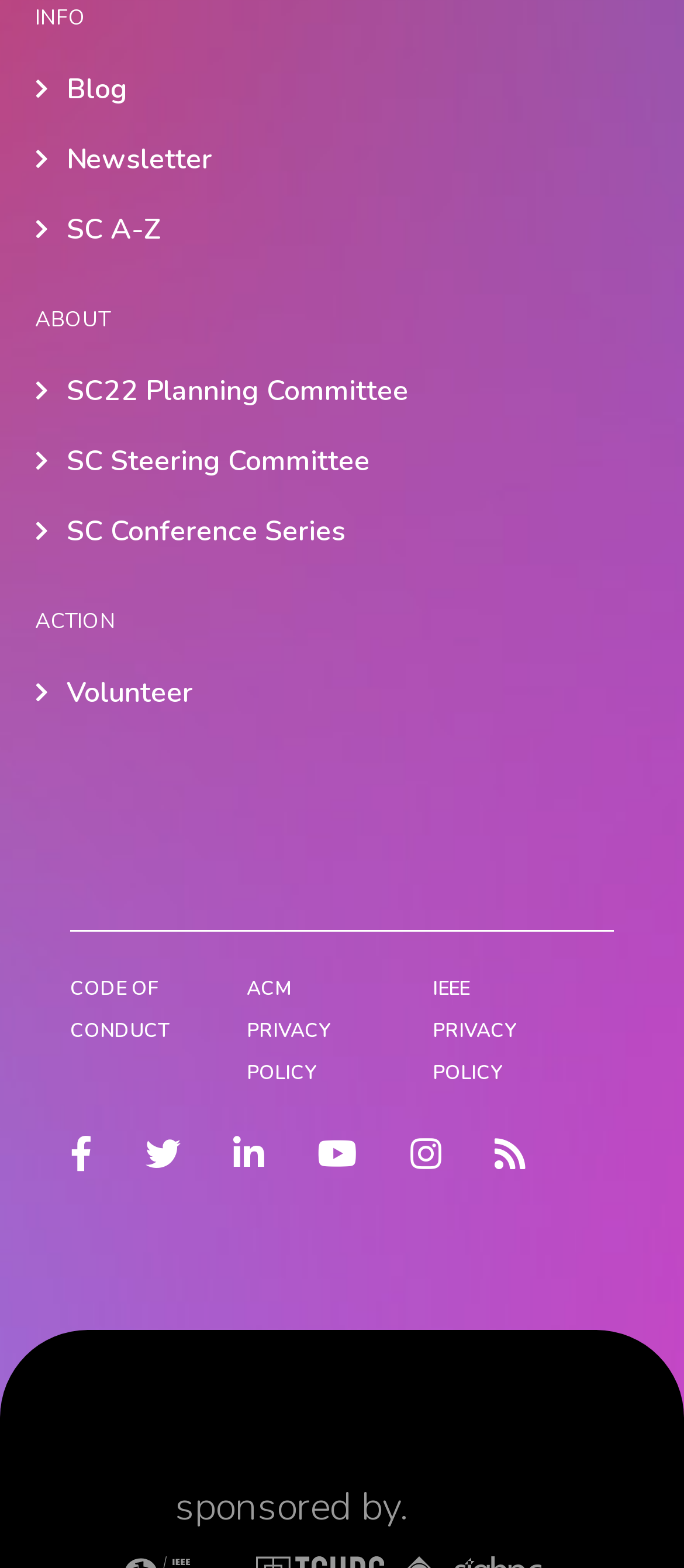Find the bounding box coordinates of the element to click in order to complete the given instruction: "Learn about SC A-Z."

[0.051, 0.135, 0.949, 0.157]